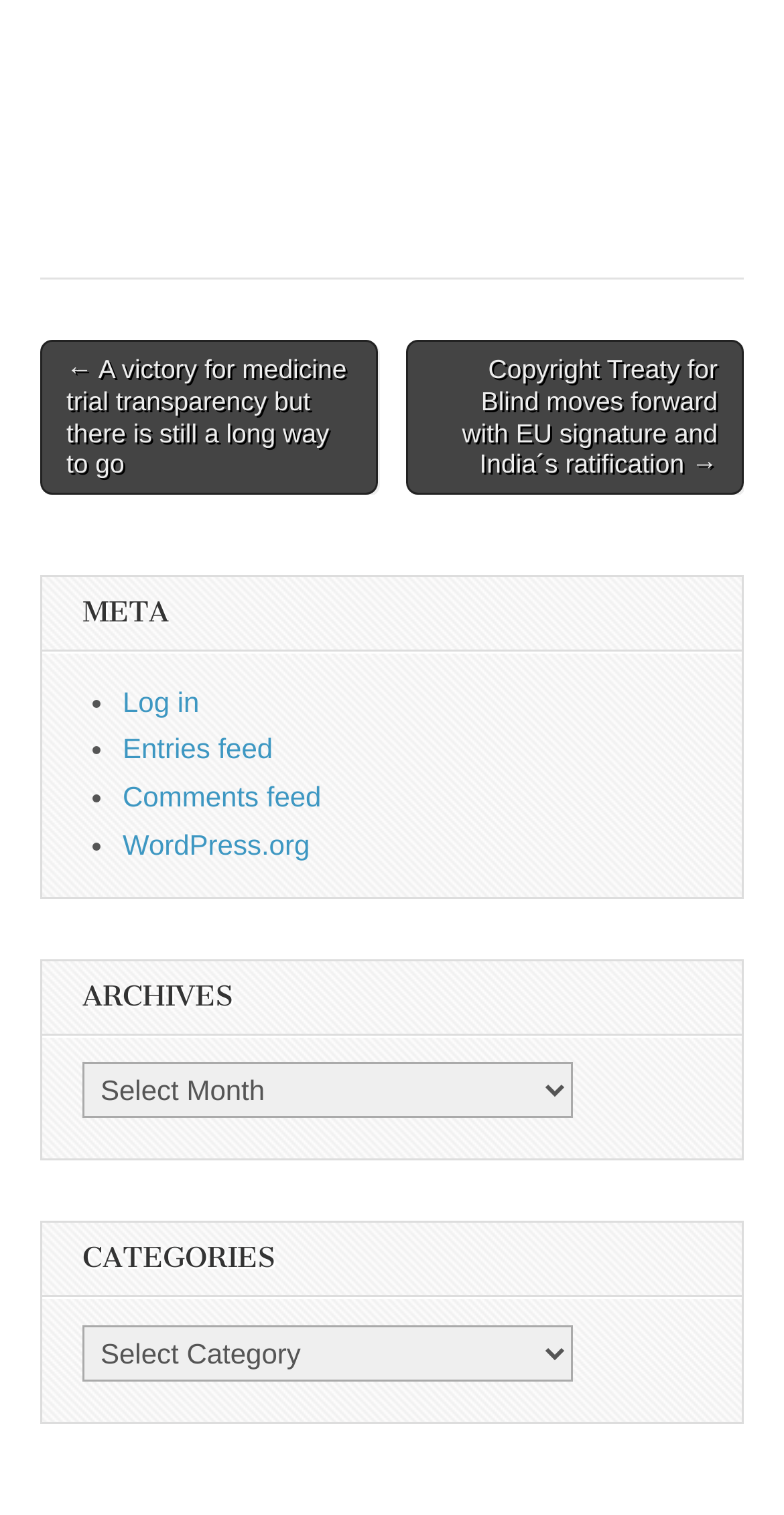How many archive options are there?
Answer with a single word or phrase by referring to the visual content.

1